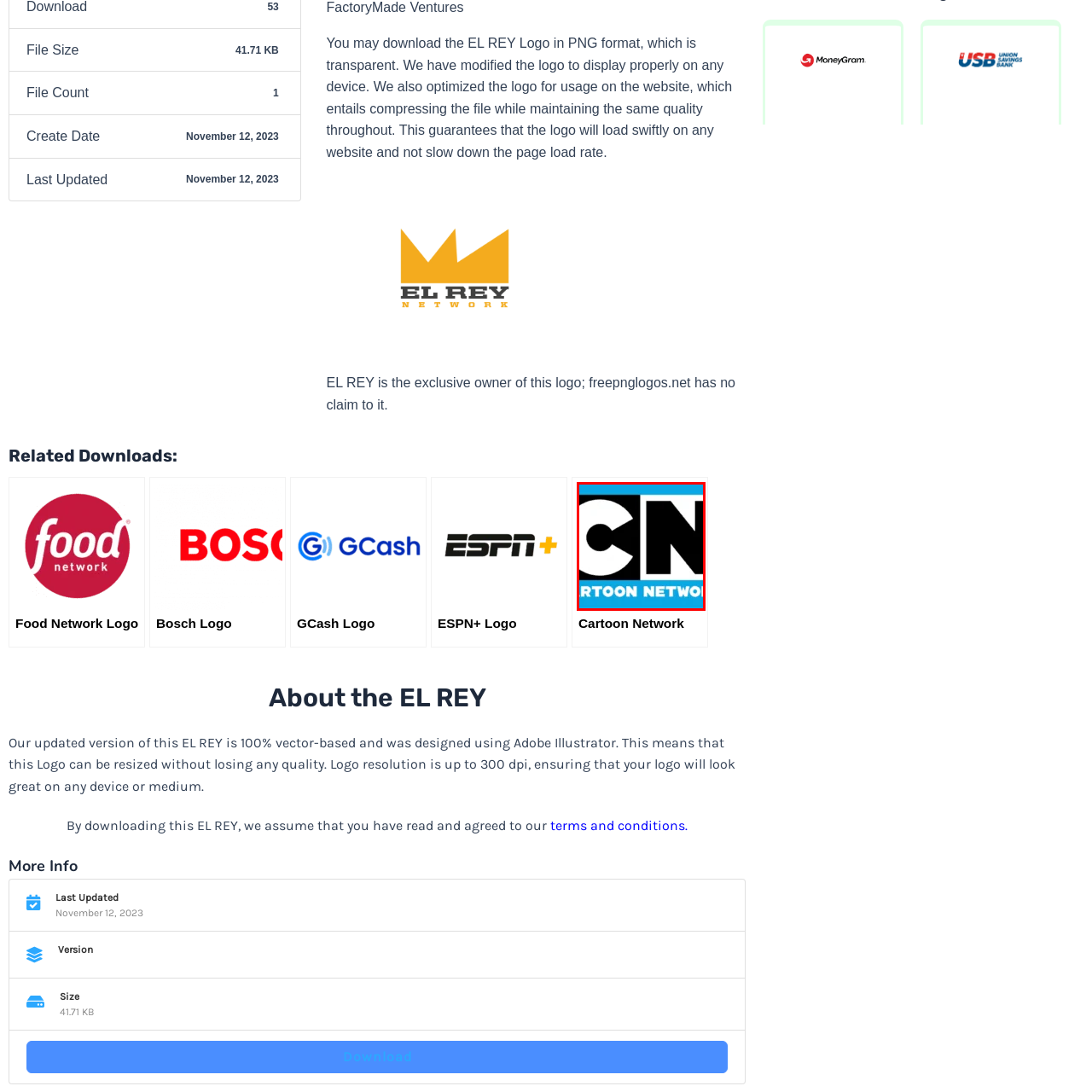View the image inside the red-bordered box and answer the given question using a single word or phrase:
What does 'CN' stand for?

Cartoon Network